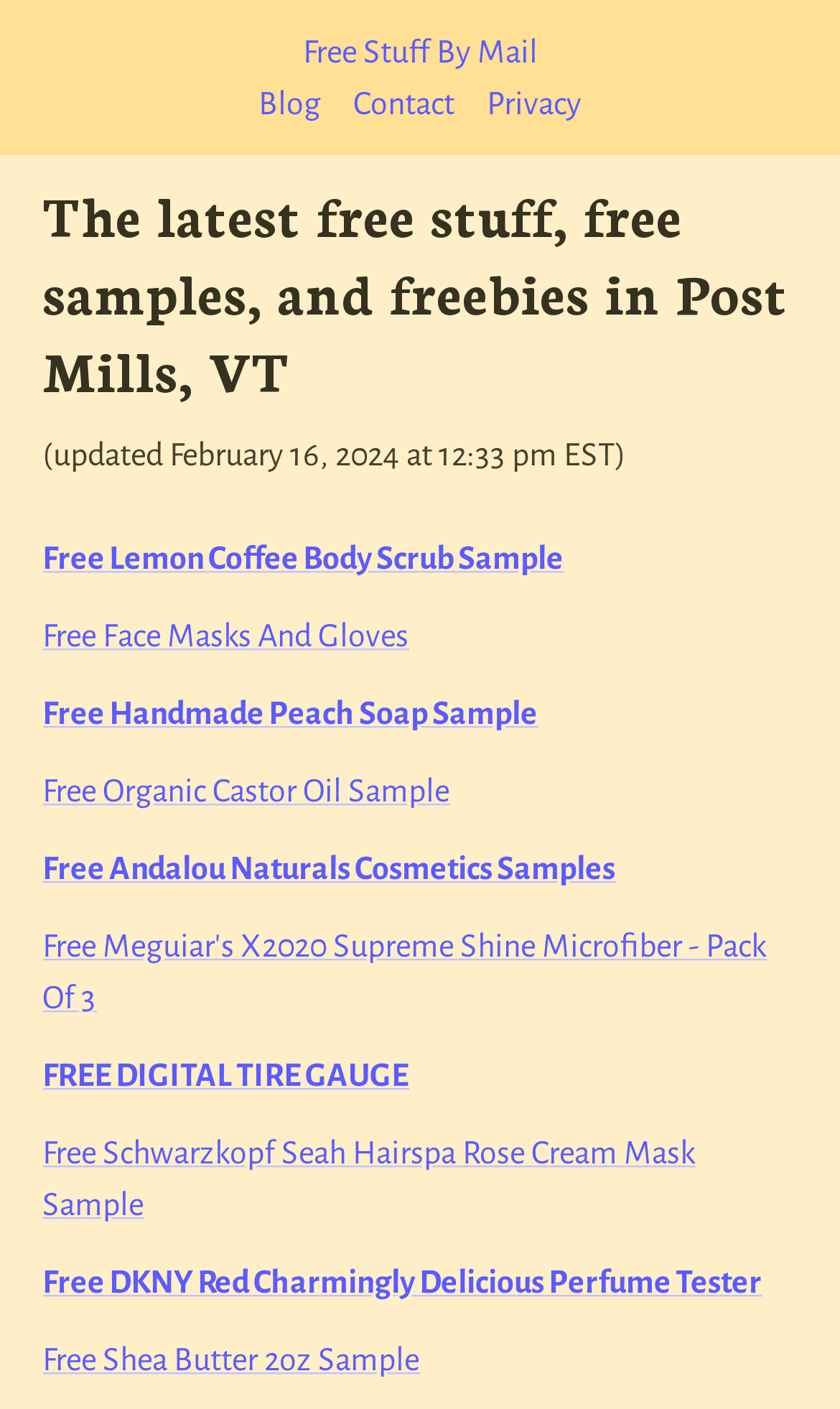Select the bounding box coordinates of the element I need to click to carry out the following instruction: "Open the logo in a new window".

None